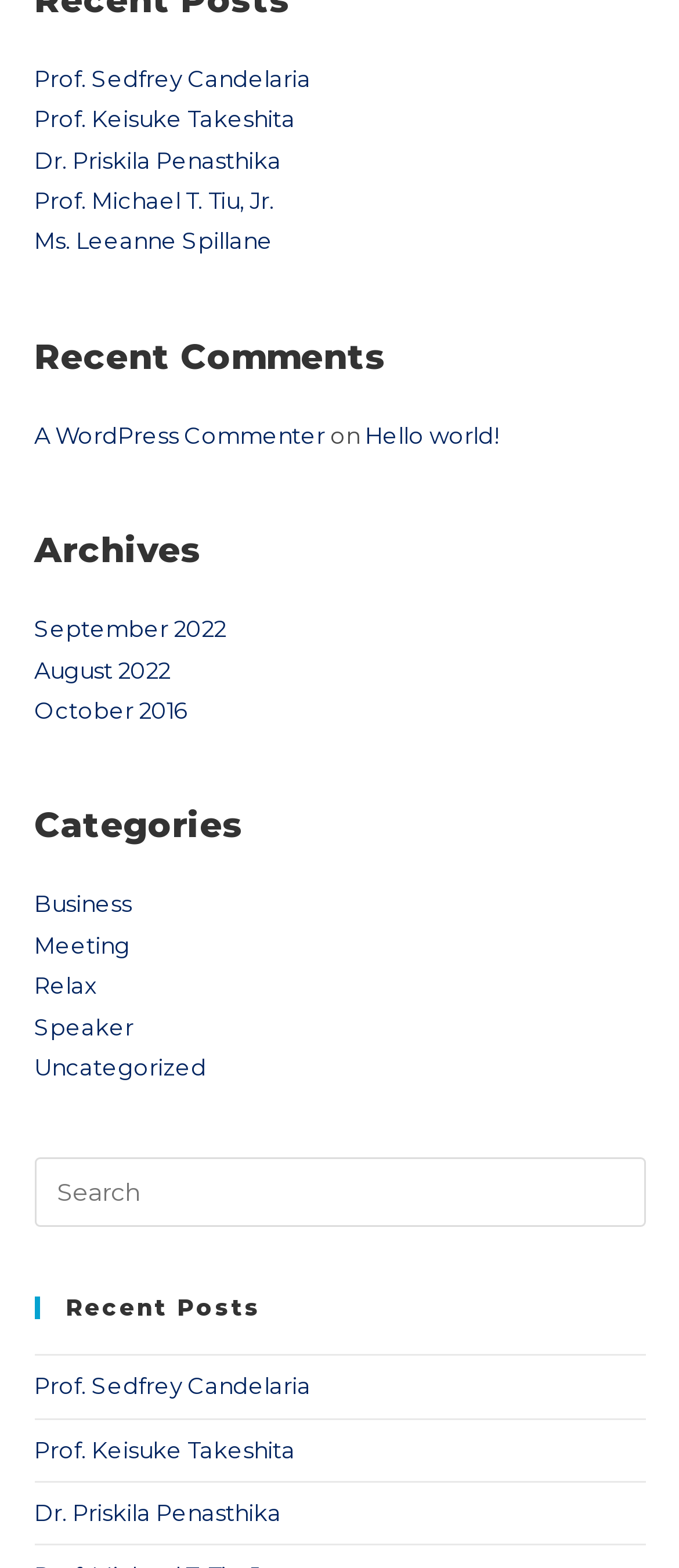Given the element description October 2016, identify the bounding box coordinates for the UI element on the webpage screenshot. The format should be (top-left x, top-left y, bottom-right x, bottom-right y), with values between 0 and 1.

[0.05, 0.444, 0.276, 0.462]